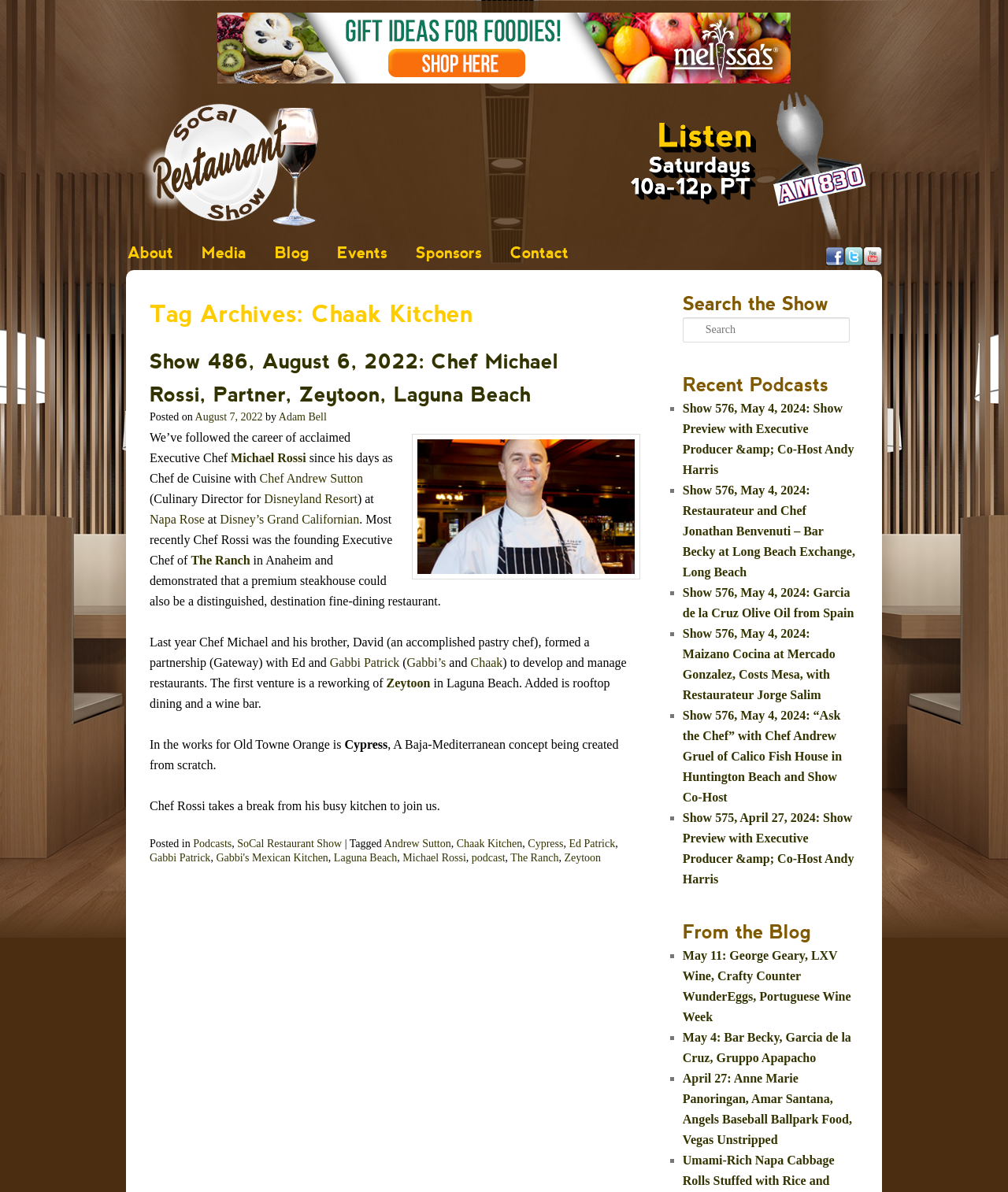What is the name of the restaurant in Laguna Beach?
Based on the image content, provide your answer in one word or a short phrase.

Zeytoon